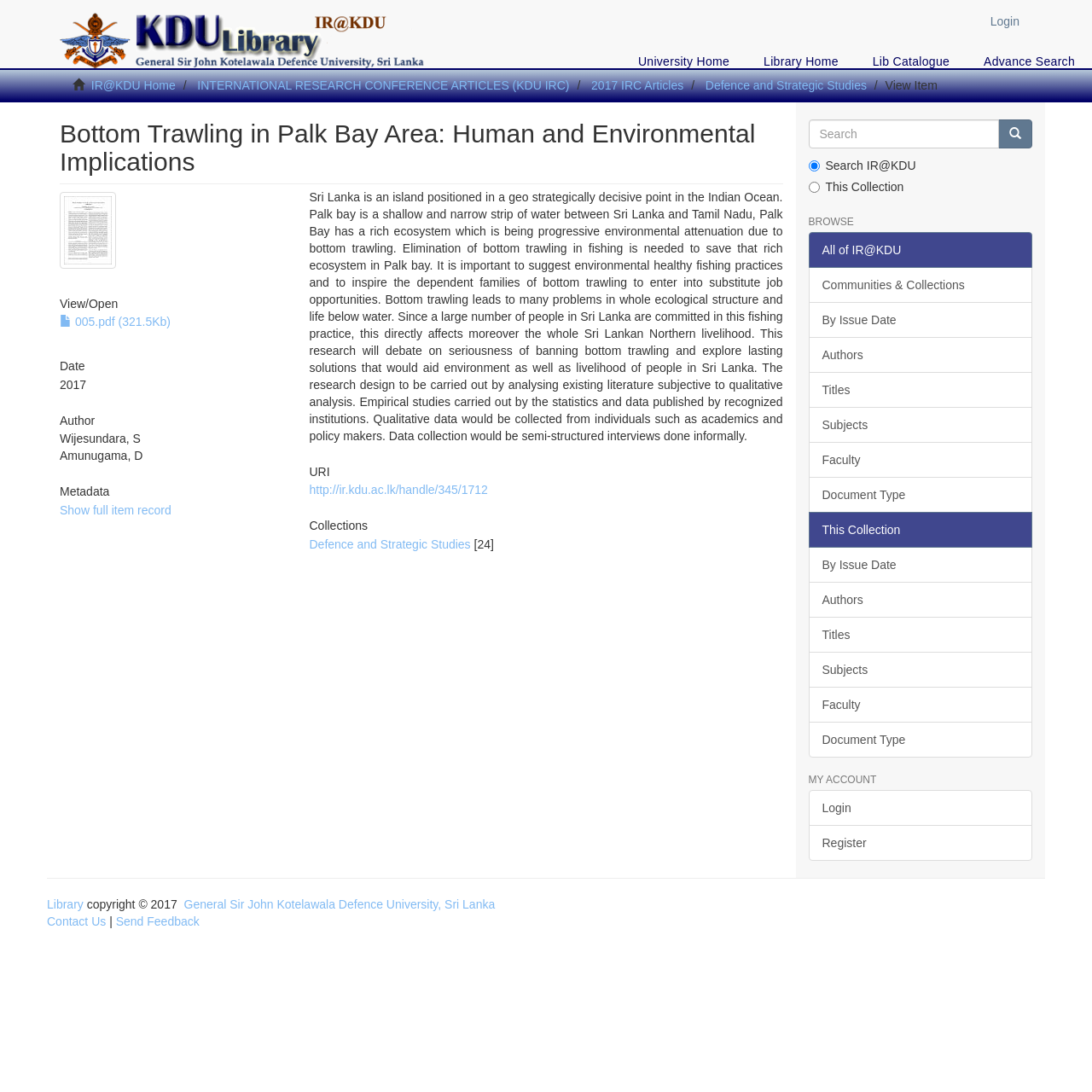Locate the bounding box coordinates of the element to click to perform the following action: 'Go to Defence and Strategic Studies'. The coordinates should be given as four float values between 0 and 1, in the form of [left, top, right, bottom].

[0.646, 0.072, 0.794, 0.084]